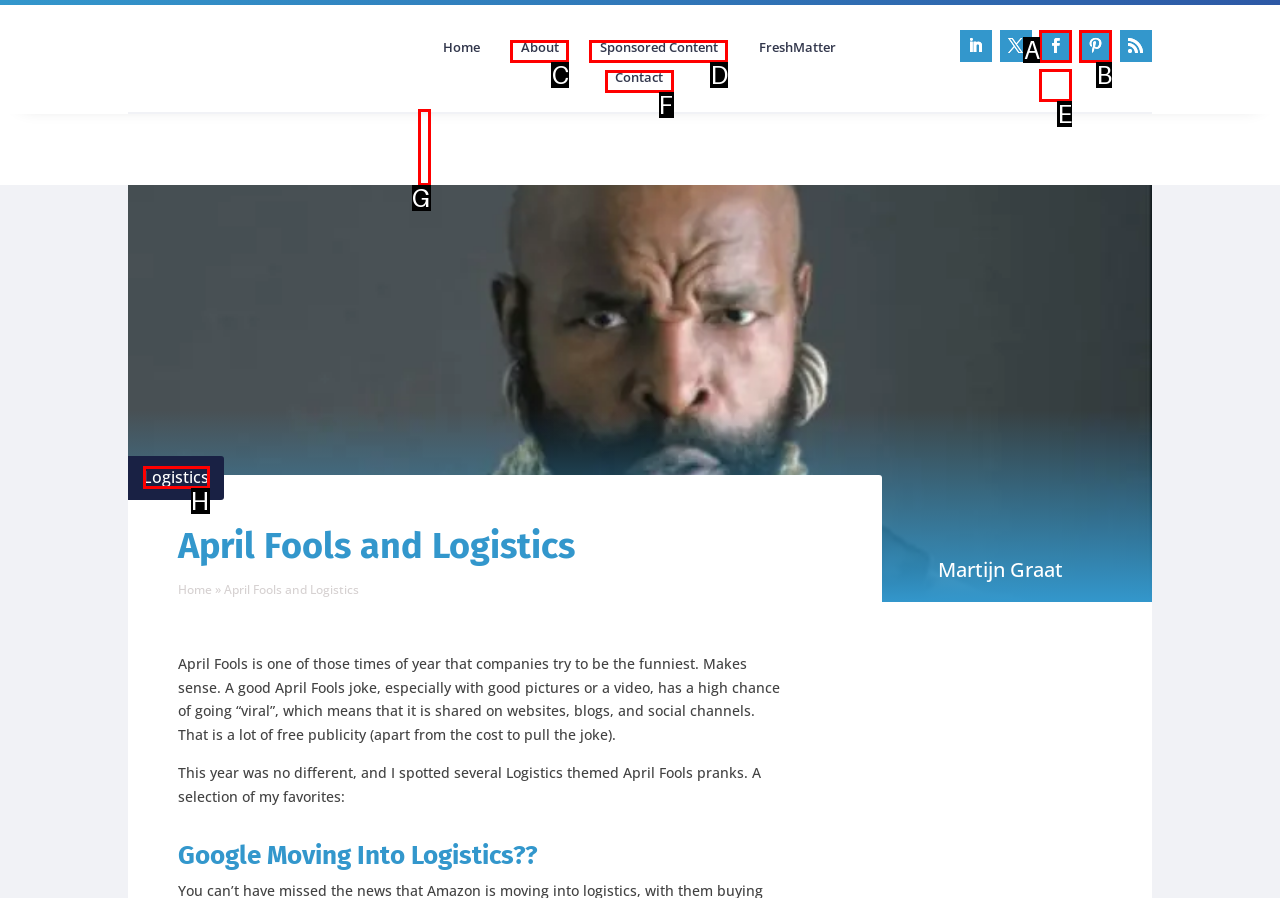Select the HTML element that corresponds to the description: Sponsored Content. Reply with the letter of the correct option.

D